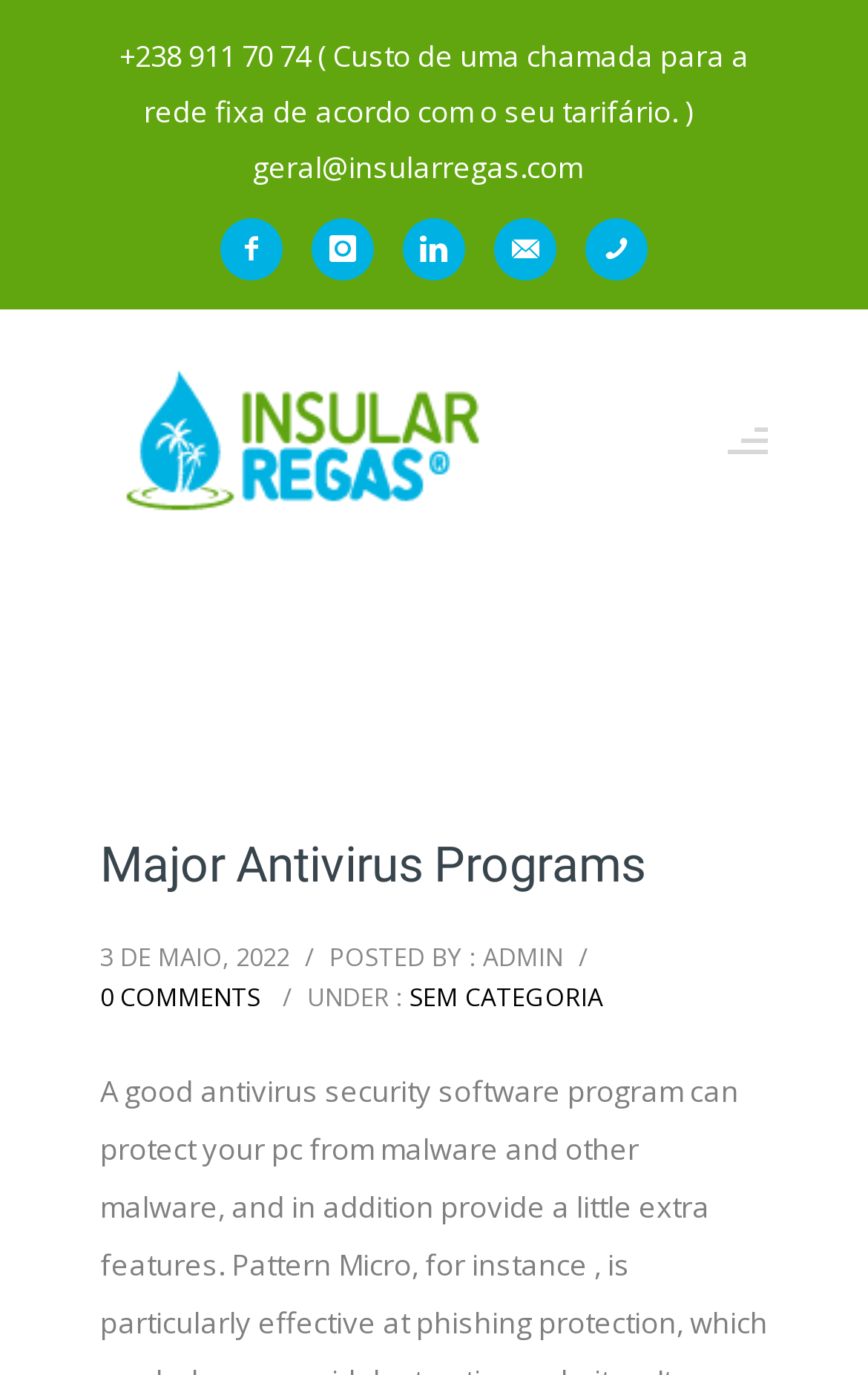Offer a meticulous description of the webpage's structure and content.

The webpage is about Major Antivirus Programs, specifically related to Insular Regas. At the top, there is a contact information section with a phone number (+238 911 70 74) and an email address (geral@insularregas.com). Below this section, there are five social media icons, including Facebook, Instagram, LinkedIn, email, and phone, aligned horizontally.

To the right of the social media icons, there is a link to Insular Regas, accompanied by an image with the same name. On the top-right corner, there is a mobile menu controller.

The main content of the webpage is headed by a title "Major Antivirus Programs" which is also a link. Below the title, there is a date "3 DE MAIO, 2022" followed by a slash and the author's name "ADMIN". Underneath, there is a link to "0 COMMENTS" and a category label "UNDER :" with a link to "SEM CATEGORIA".